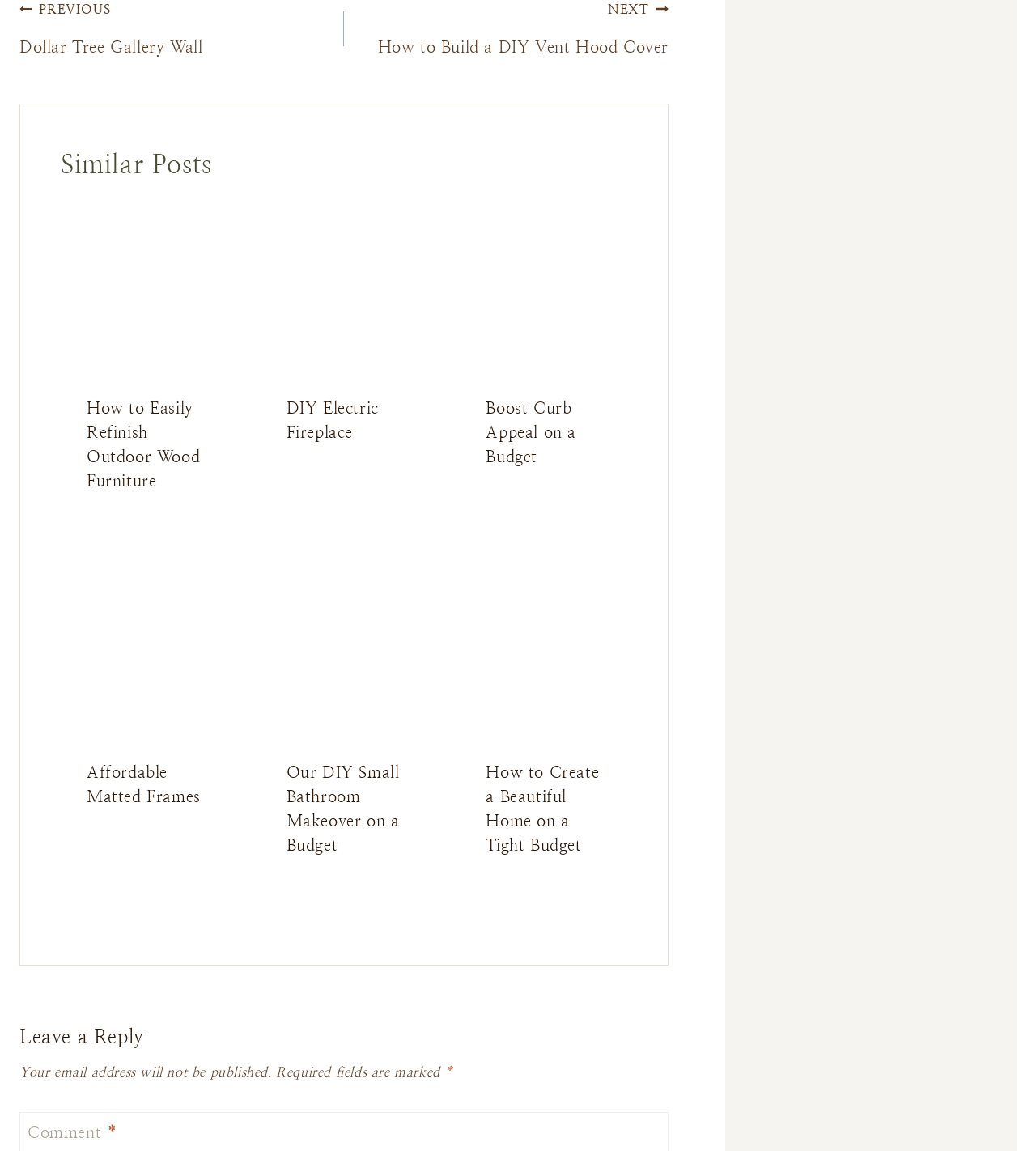Answer the following in one word or a short phrase: 
What is the title of the first article?

How to Easily Refinish Outdoor Wood Furniture